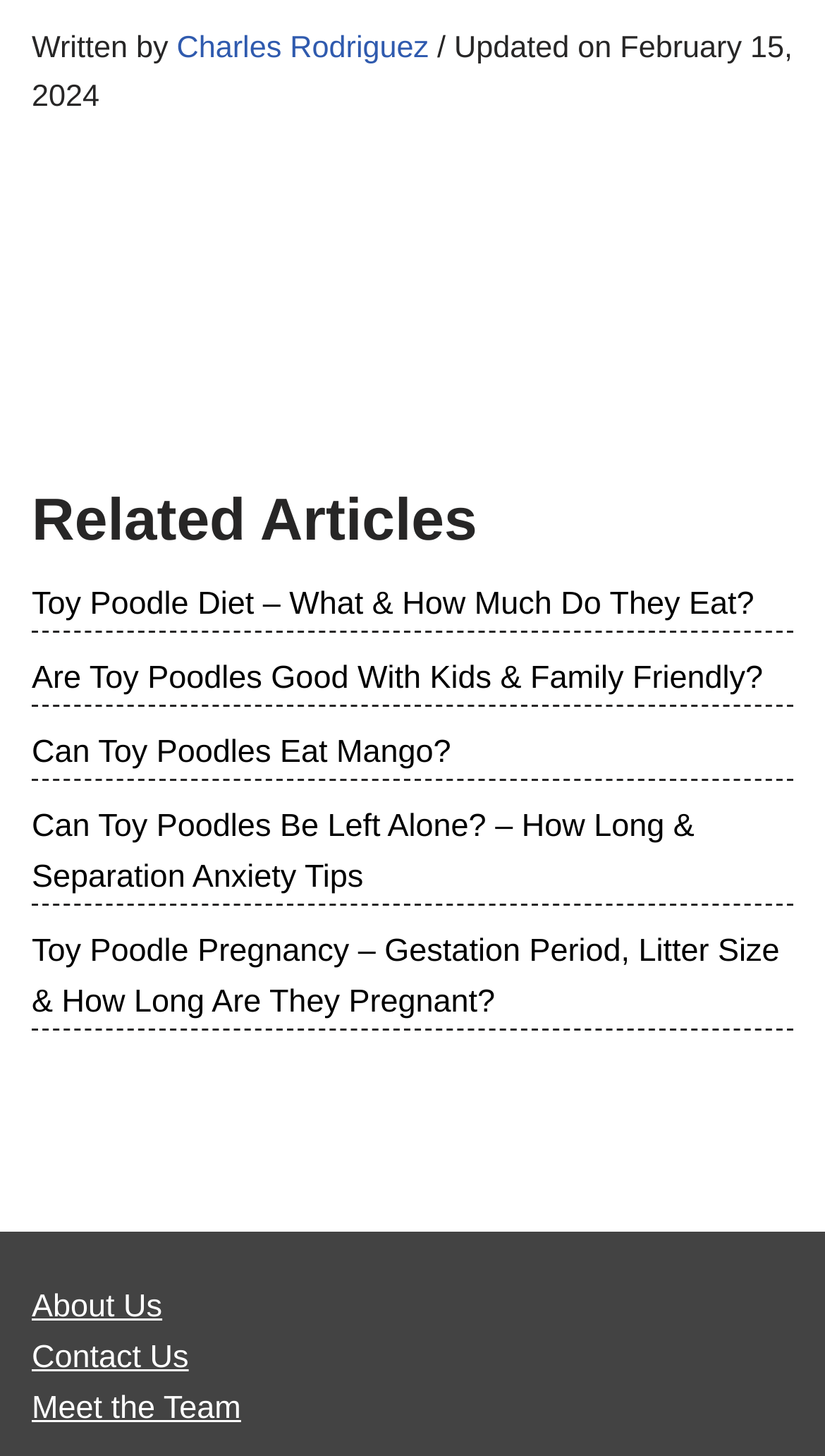What is the title of the first related article?
Look at the image and answer the question using a single word or phrase.

Toy Poodle Diet – What & How Much Do They Eat?